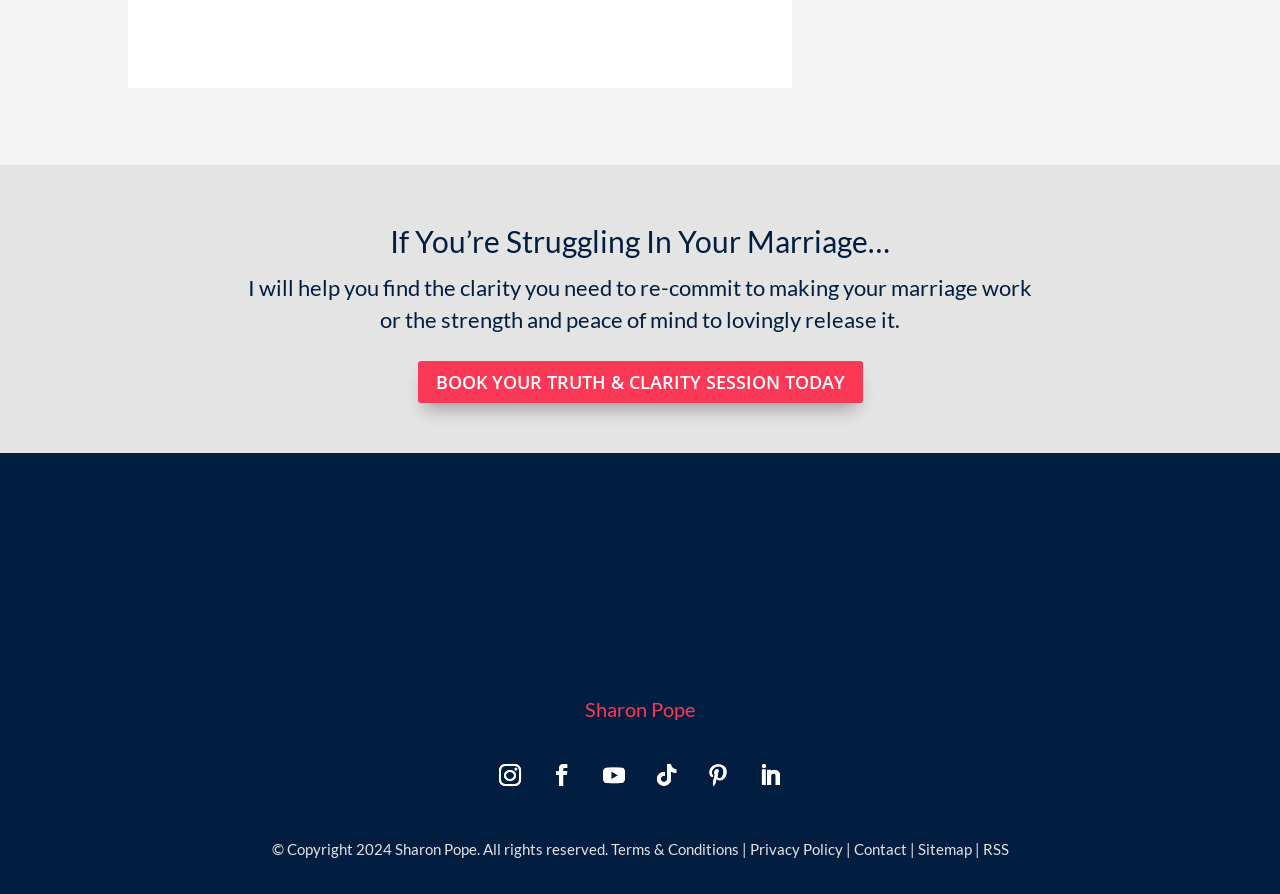Identify the bounding box coordinates for the region of the element that should be clicked to carry out the instruction: "Click the 'Invideo editor' link". The bounding box coordinates should be four float numbers between 0 and 1, i.e., [left, top, right, bottom].

None